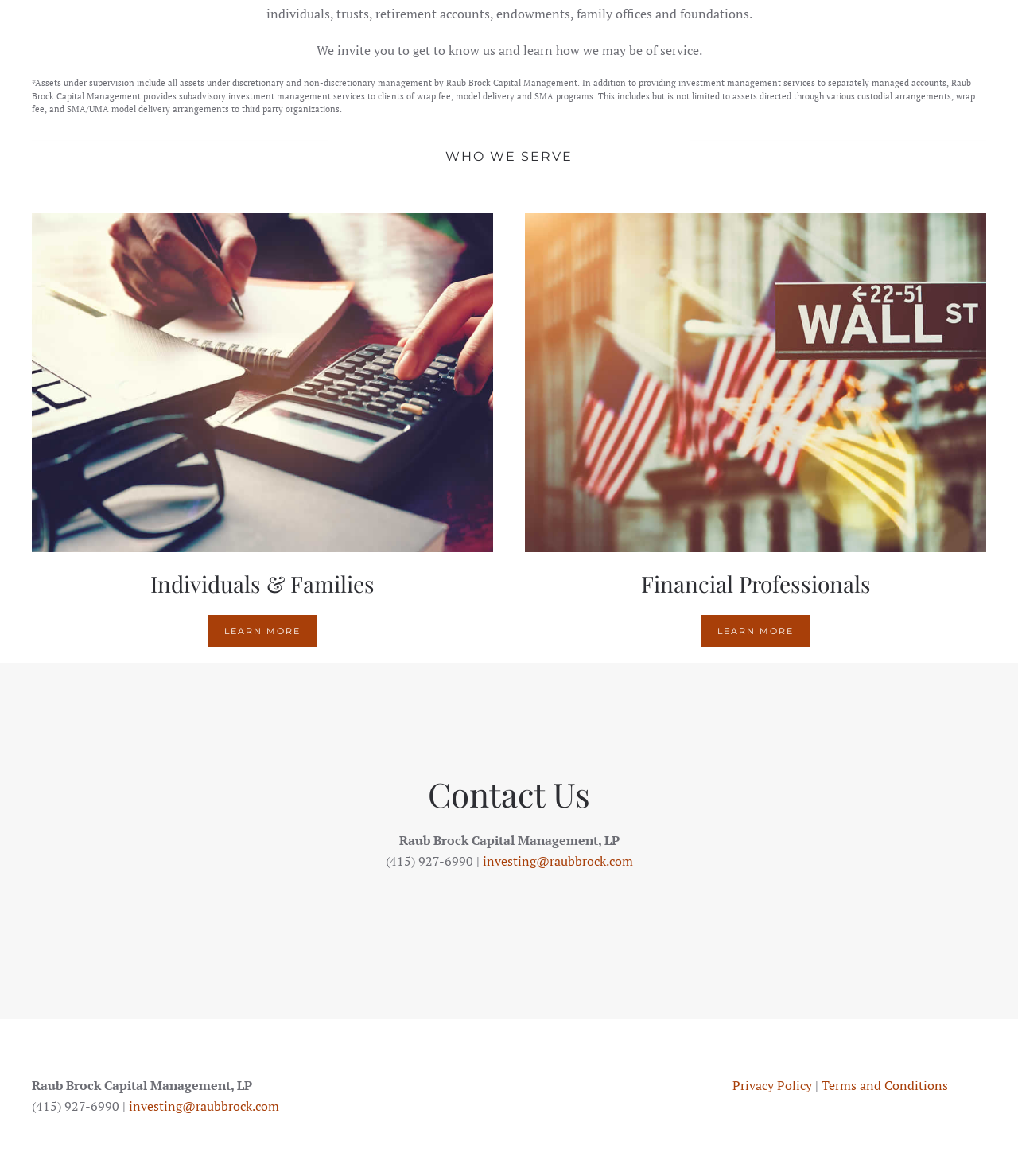Based on the visual content of the image, answer the question thoroughly: What is the name of the company?

I found the company name 'Raub Brock Capital Management, LP' in the 'Contact Us' section and also at the bottom of the webpage.